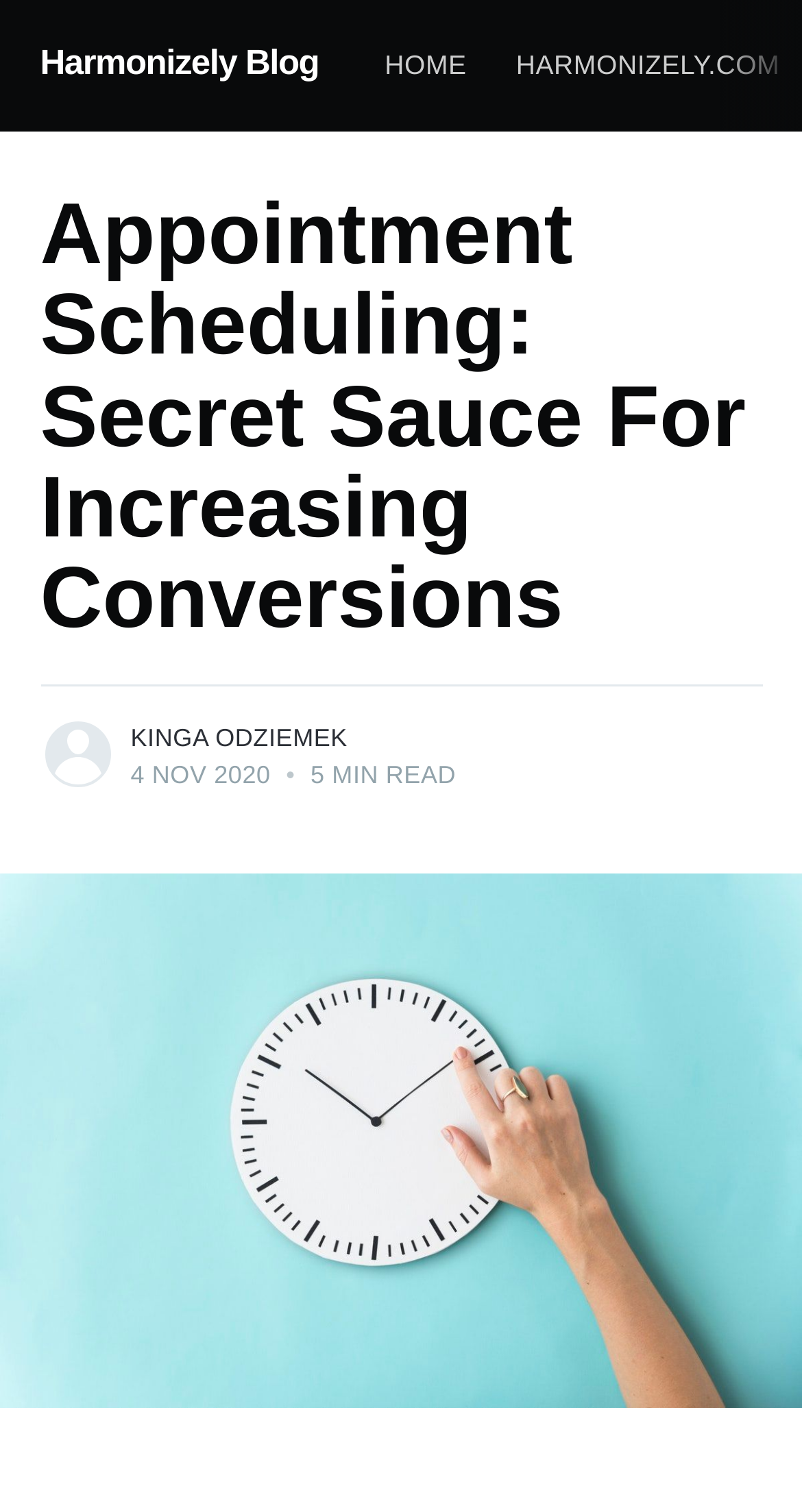What is the author of the article?
Using the image, provide a concise answer in one word or a short phrase.

KINGA ODZIEMEK